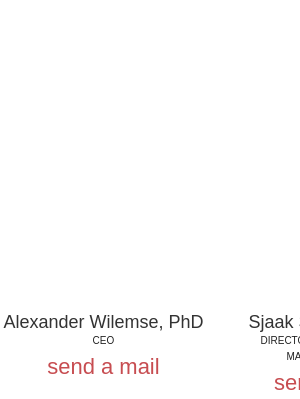Offer a detailed explanation of the image.

The image features Alexander Wilemse, PhD, who serves as the CEO of BioConnection B.V. Positioned prominently, this section highlights Wilemse's professional title beneath his name. Accompanying his details is a link labeled "send a mail," inviting viewers to reach out for direct communication. To the right, Sjaak Stevense, MD, is introduced as the Director of Commercial Manufacturing, with similar contact options. This visual layout emphasizes the leadership within BioConnection, showcasing both executives in a structured manner that indicates their roles and facilitates engagement through email.